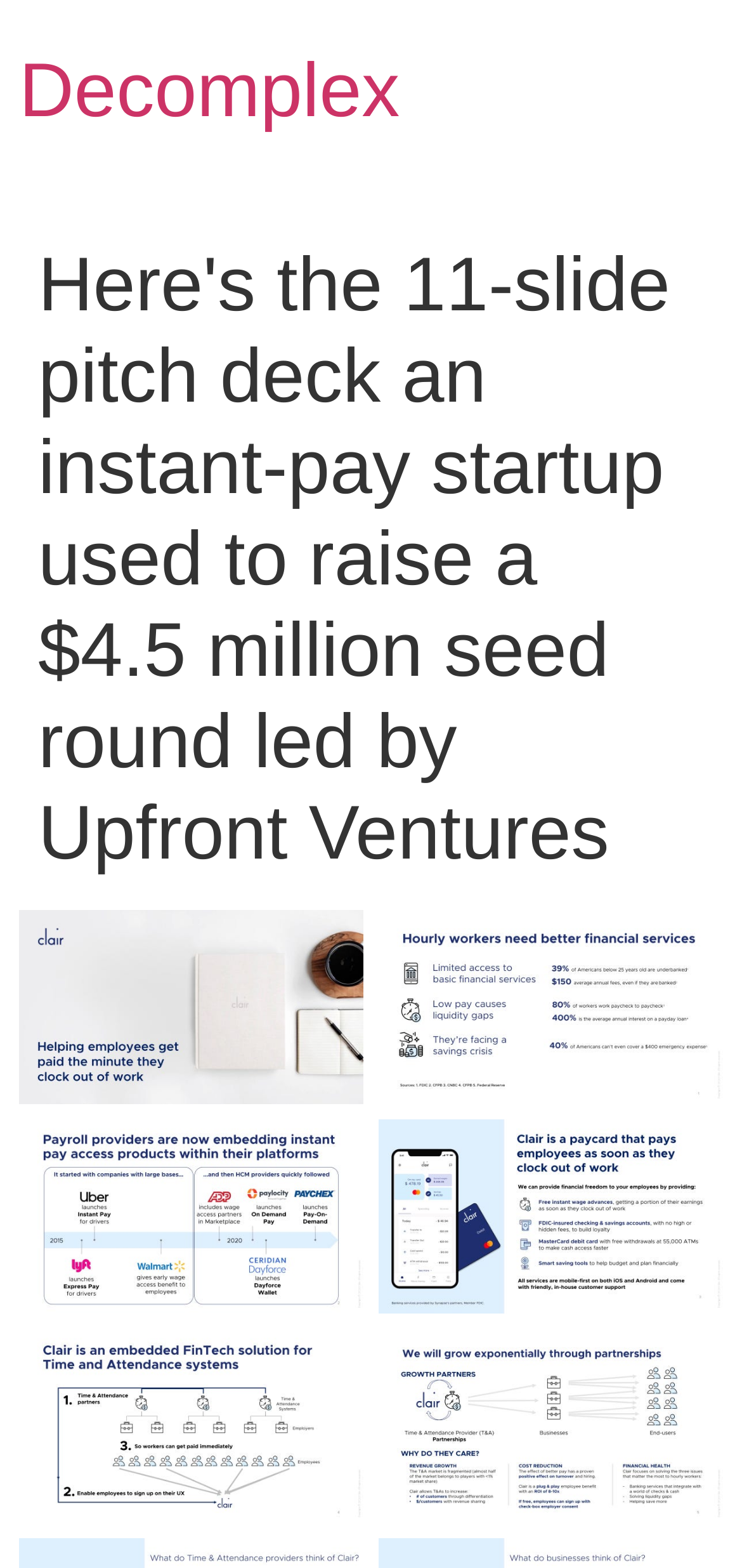Is there a link on the webpage?
From the screenshot, provide a brief answer in one word or phrase.

Yes